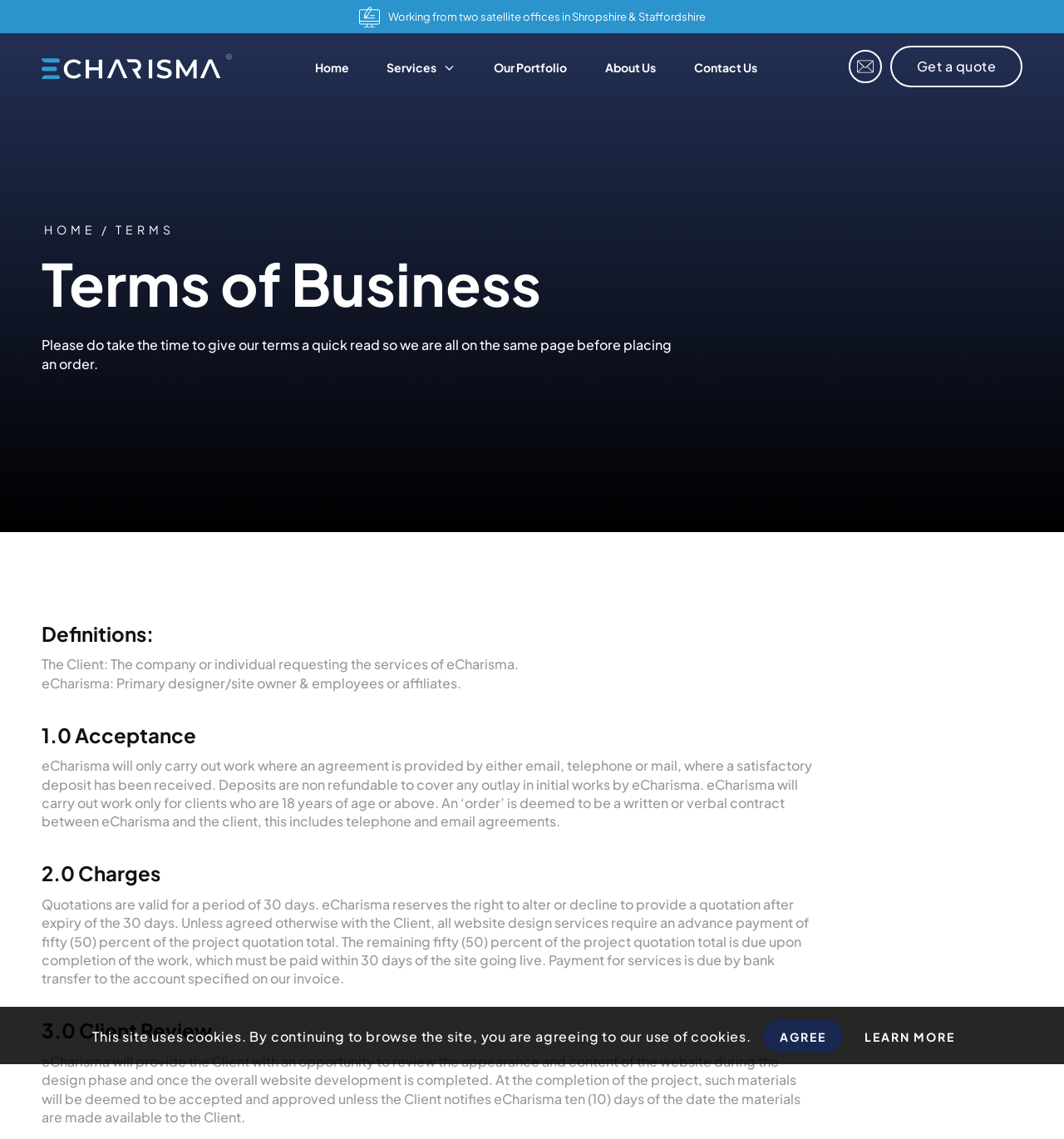What is the purpose of the deposit?
Analyze the image and deliver a detailed answer to the question.

I found this information in the '1.0 Acceptance' section, which states that 'Deposits are non refundable to cover any outlay in initial works by eCharisma'.